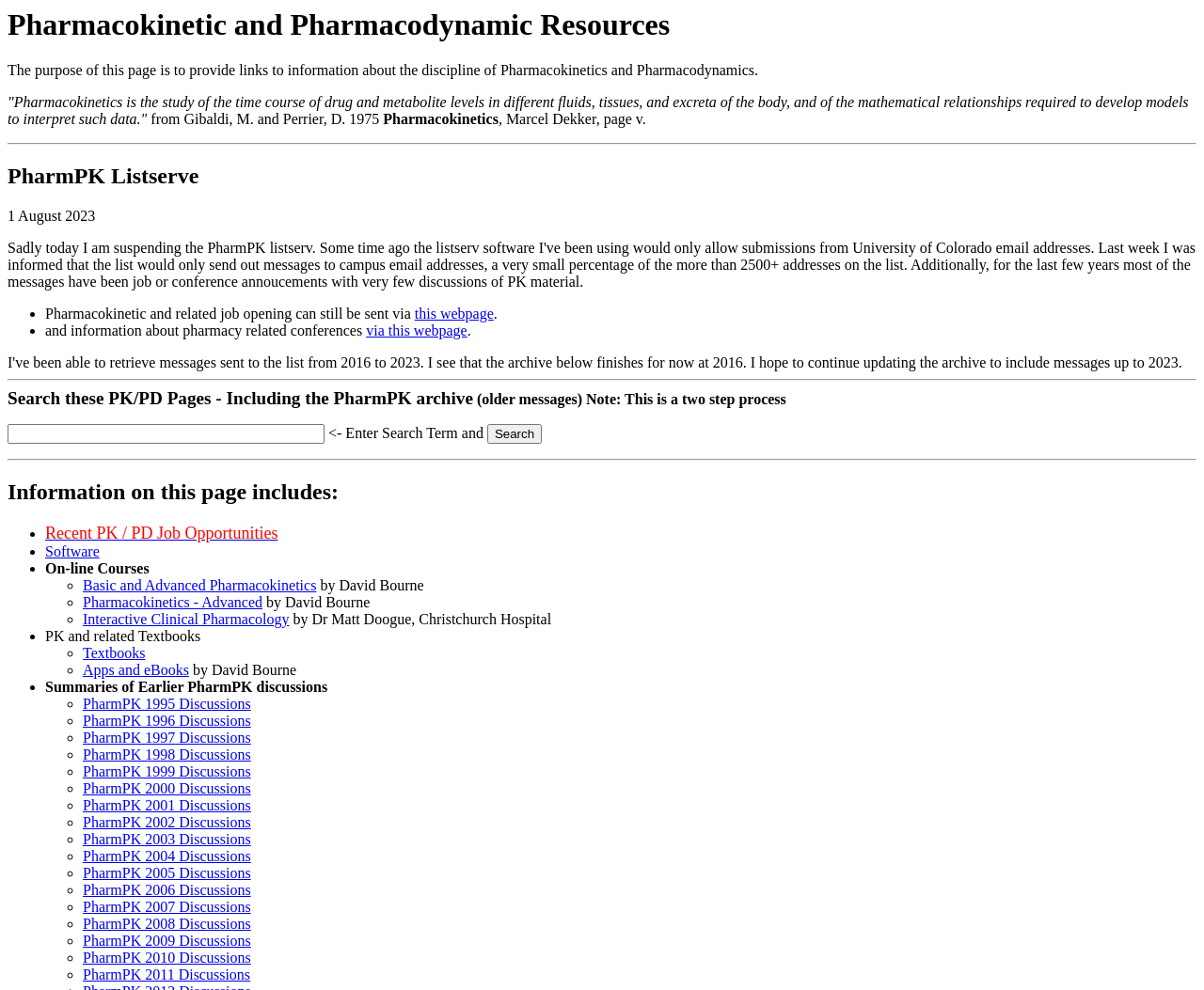Answer the question below using just one word or a short phrase: 
What is the author of the 'Basic and Advanced Pharmacokinetics' online course?

David Bourne